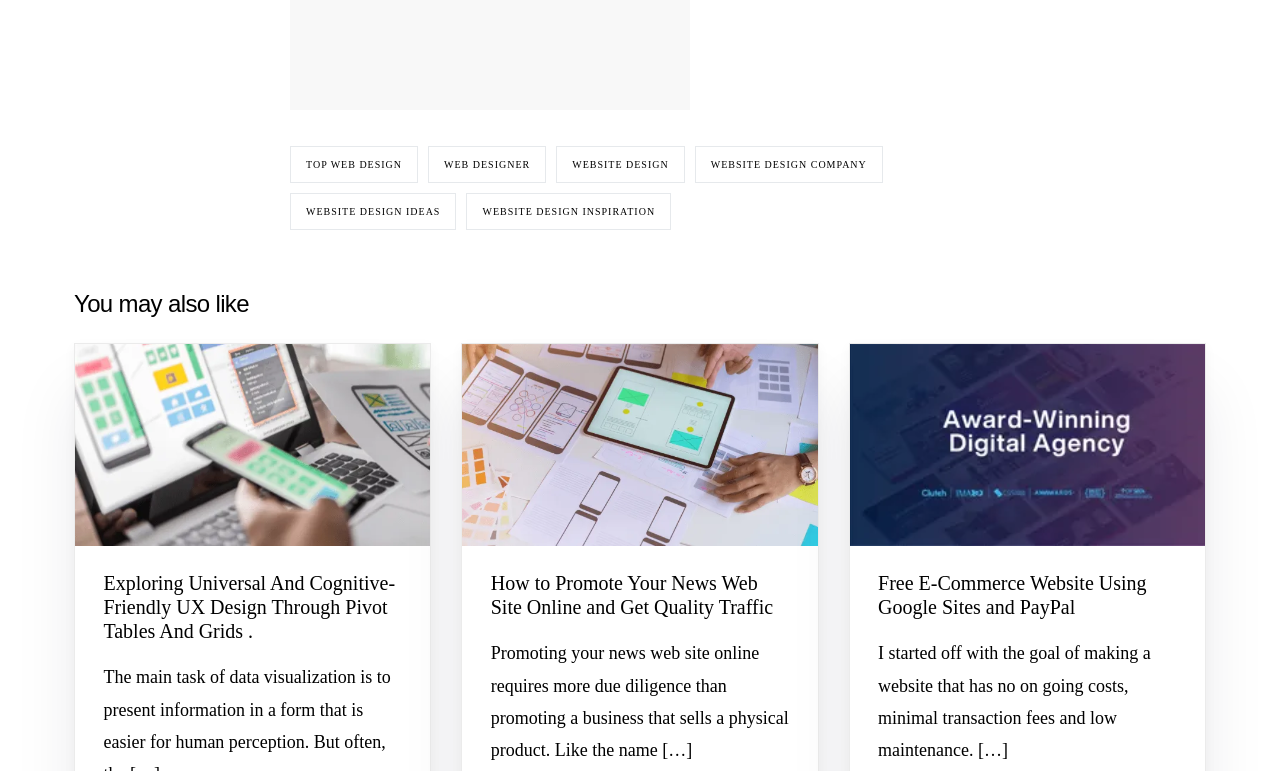Based on the element description website design company, identify the bounding box of the UI element in the given webpage screenshot. The coordinates should be in the format (top-left x, top-left y, bottom-right x, bottom-right y) and must be between 0 and 1.

[0.543, 0.189, 0.69, 0.237]